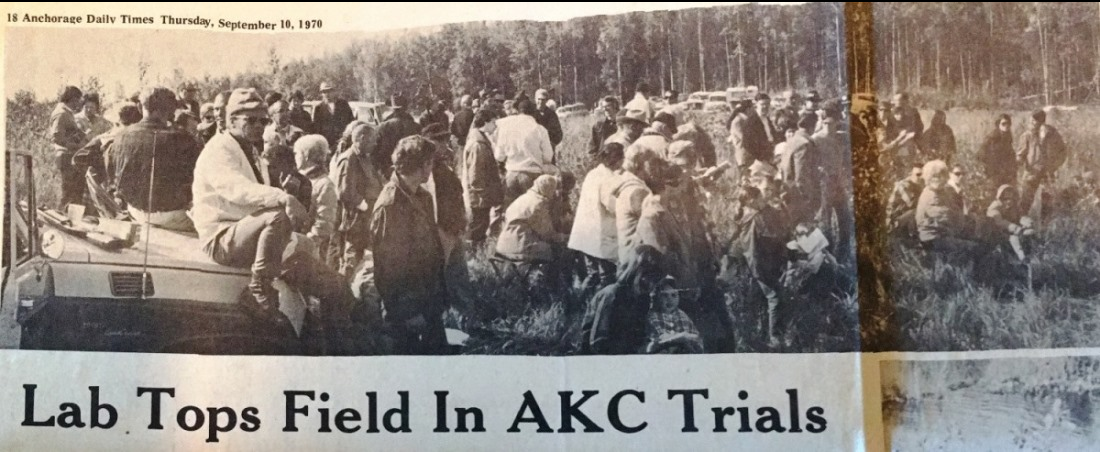Describe all the elements in the image with great detail.

The image is a historical photograph from the Anchorage Daily Times, dated September 10, 1970. It captures a lively scene at an AKC (American Kennel Club) trial, showcasing a significant gathering of spectators and participants. The crowd, dressed in a mix of casual and outdoor attire, is seated and standing on a grassy field, attentively watching the events unfold. A few vehicles can be seen parked in the background, hinting at the nature of this outdoor competition. The bold caption "Lab Tops Field In AKC Trials" suggests a competitive atmosphere where retrievers, particularly Labrador Retrievers, are highlighted for their performance in field trials. This image reflects the history and community spirit of the Retriever Club of Alaska, emphasizing their dedication to the sport and celebration of canine achievements.